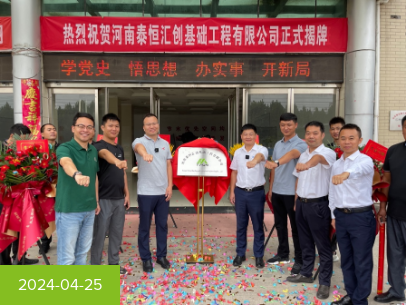Give a one-word or short phrase answer to this question: 
What is the gesture of the professionals in the image?

Solidarity and enthusiasm